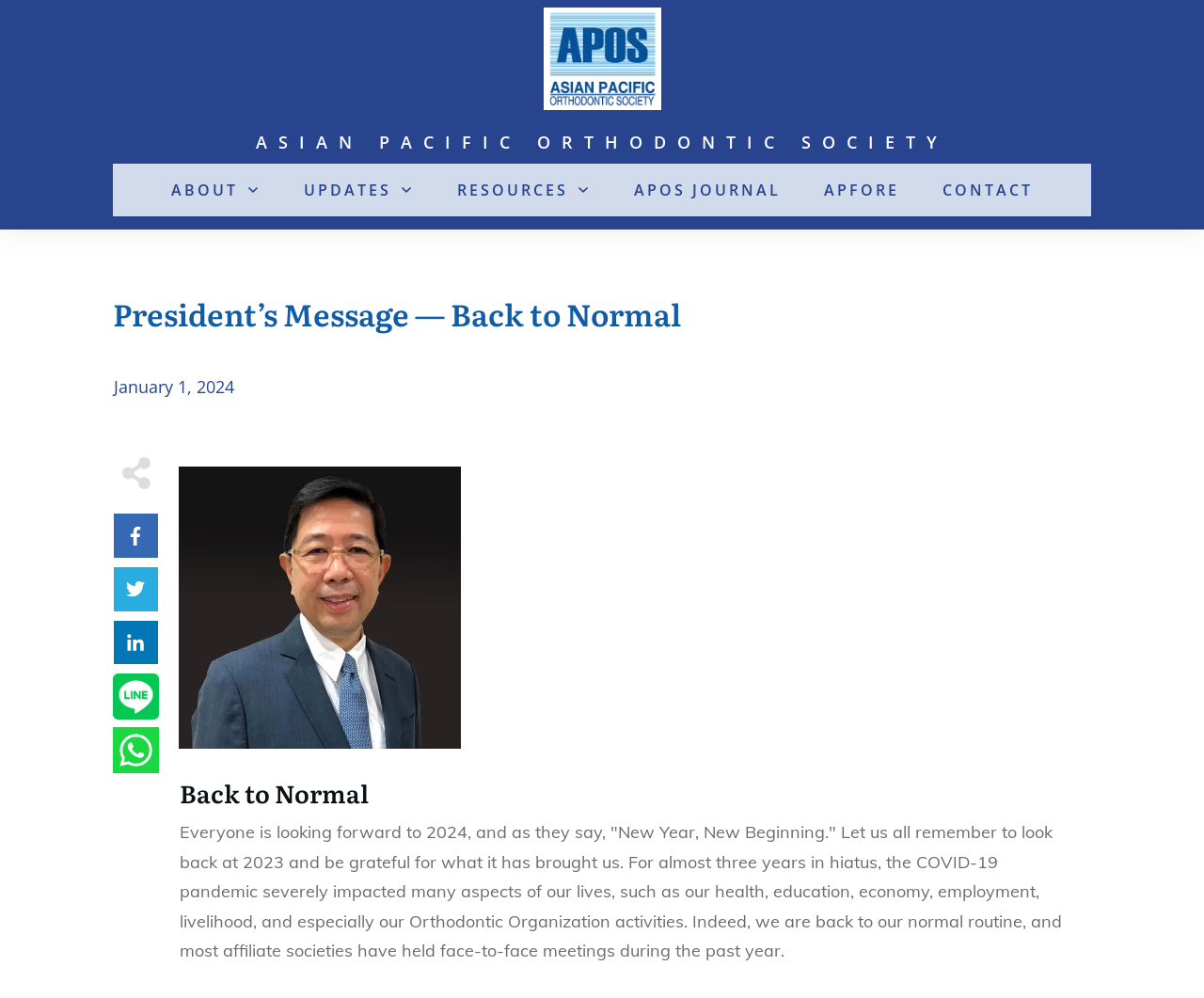Can you give a comprehensive explanation to the question given the content of the image?
What is the topic of the image at coordinates [0.148, 0.468, 0.383, 0.751]?

I found the topic of the image at coordinates [0.148, 0.468, 0.383, 0.751] by reading the surrounding text, which mentions 'Orthodontic Organization activities'.